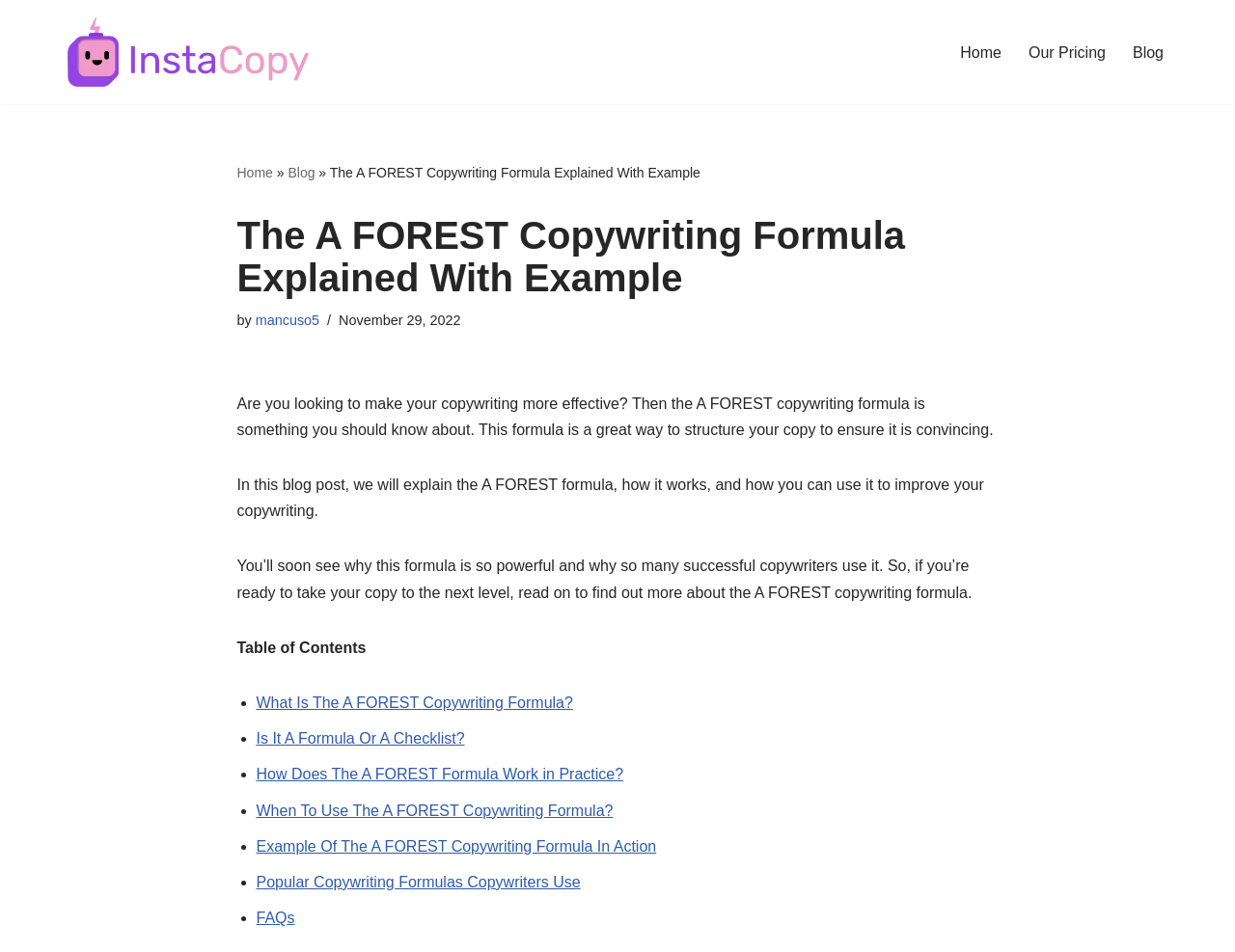Please mark the bounding box coordinates of the area that should be clicked to carry out the instruction: "visit Instacopy".

[0.055, 0.018, 0.25, 0.092]